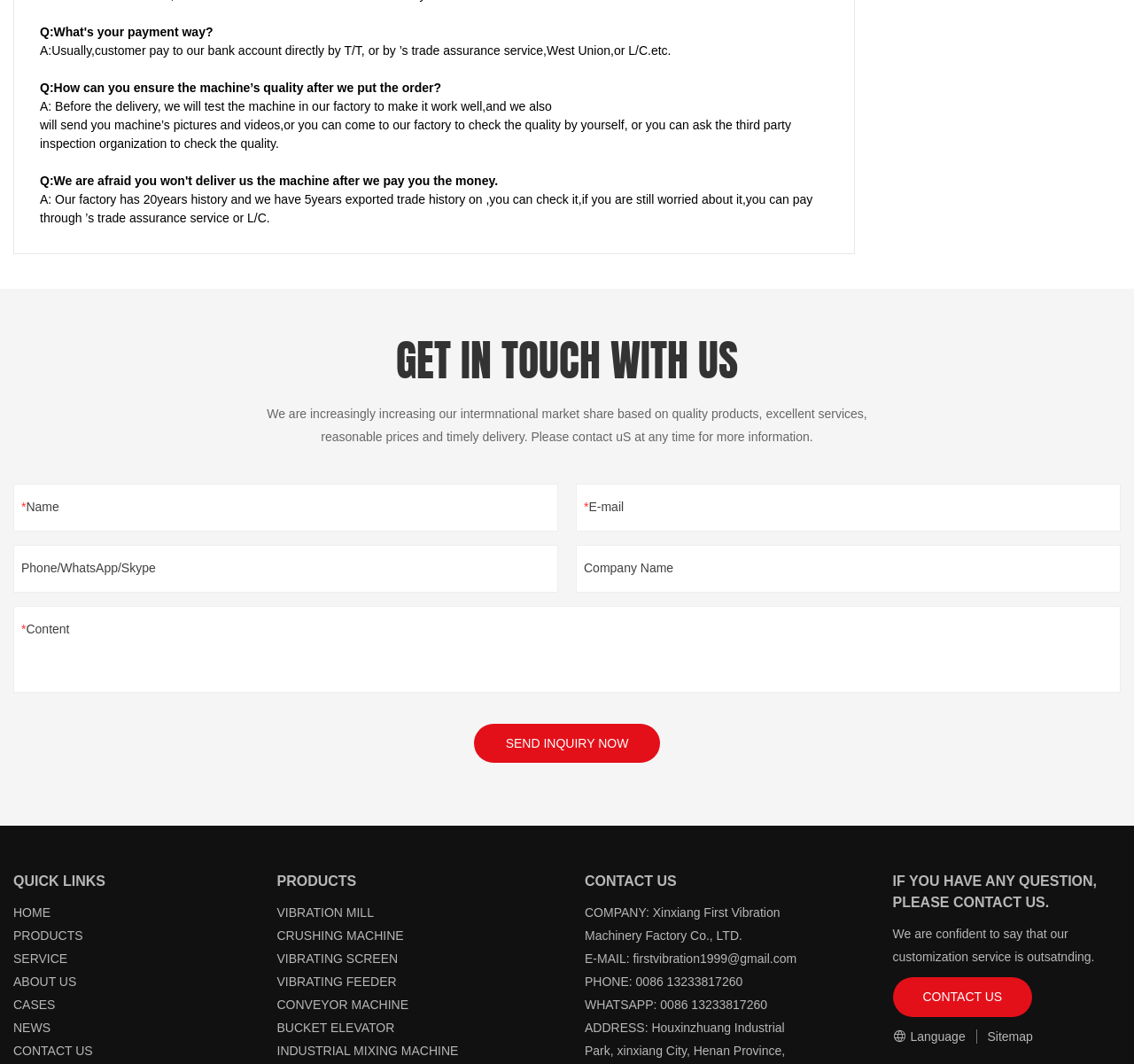What is the purpose of the 'SEND INQUIRY NOW' button?
Please elaborate on the answer to the question with detailed information.

I found the button in the 'GET IN TOUCH WITH US' section, and based on its position and the surrounding text fields, I infer that its purpose is to send an inquiry to the company.